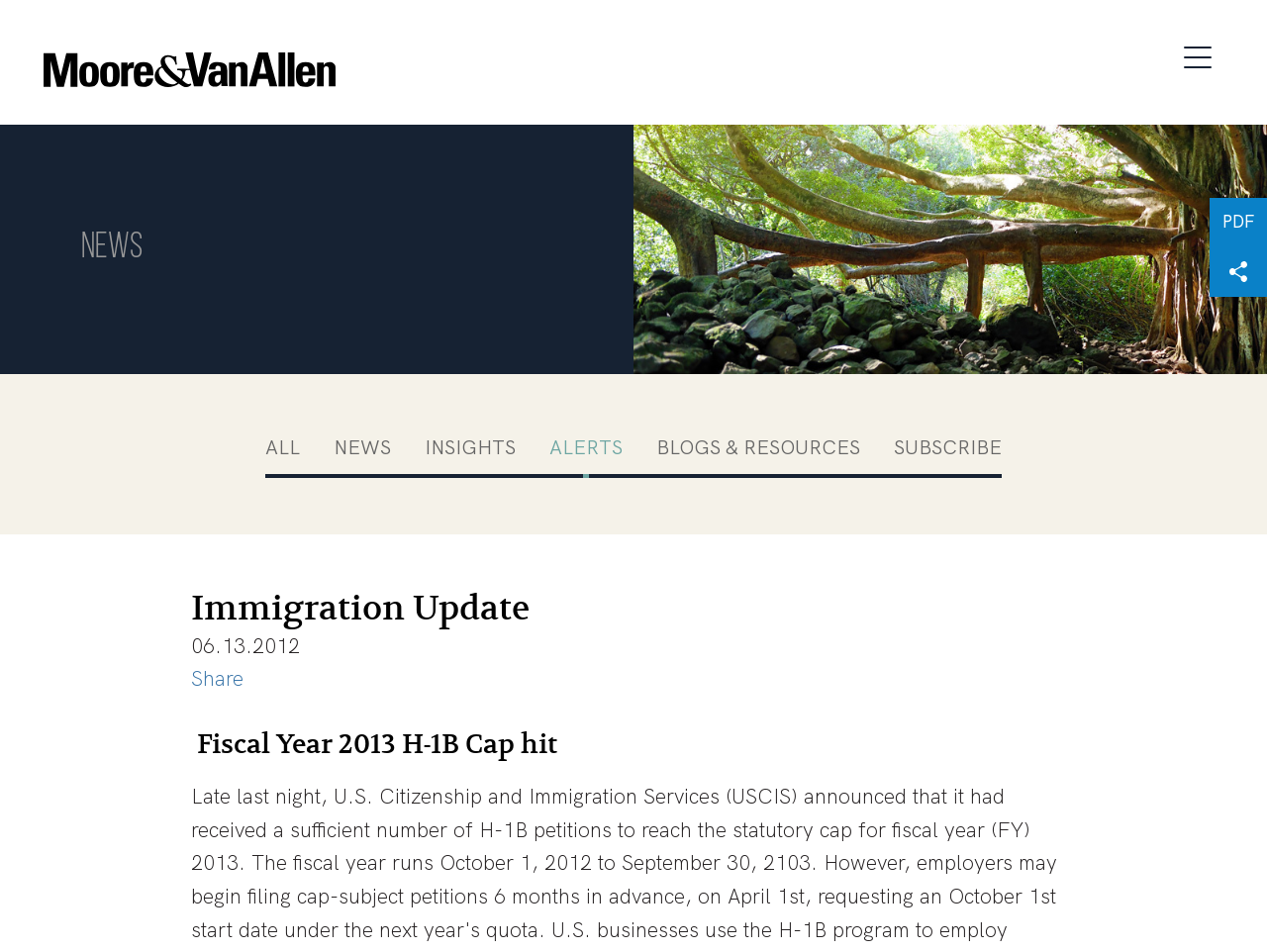Create a detailed narrative of the webpage’s visual and textual elements.

The webpage is about an immigration update from Moore & Van Allen. At the top left, there is a link to the company's website, accompanied by a small image with the company's name. Below this, there are two links, "Main Content" and "Main Menu", which are likely navigation links. 

To the right of these links, there is a button labeled "Menu" that controls the main navigation menu. Above this button, there is a static text element displaying the word "NEWS". 

On the top right, there are two links, "PDF" and "Share", with the latter accompanied by a small image. Below these links, there is a row of links, including "ALL", "NEWS", "INSIGHTS", "ALERTS", "BLOGS & RESOURCES", and "SUBSCRIBE". 

The main content of the page is divided into sections, with headings and text. The first section is titled "Immigration Update" and has a date "06.13.2012" below it. There is also a "Share" link and a heading that reads "Fiscal Year 2013 H-1B Cap hit".